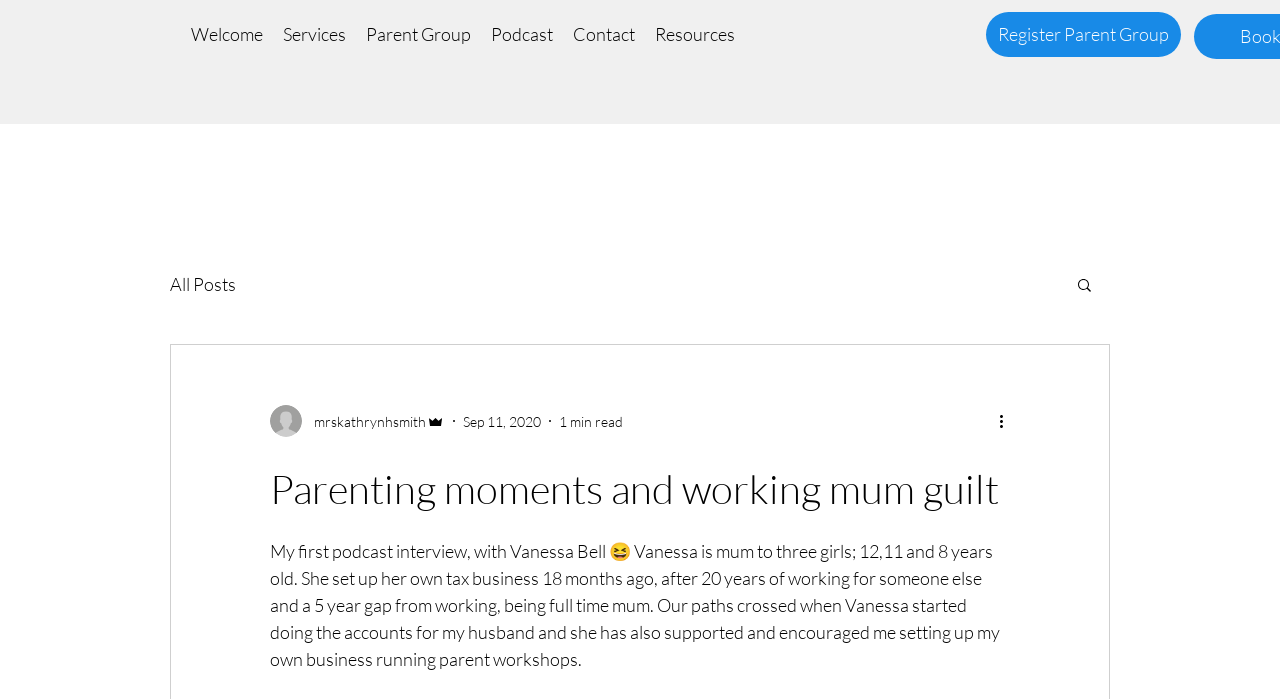Determine the bounding box coordinates of the element's region needed to click to follow the instruction: "Click on the 'Welcome' link". Provide these coordinates as four float numbers between 0 and 1, formatted as [left, top, right, bottom].

[0.141, 0.017, 0.213, 0.082]